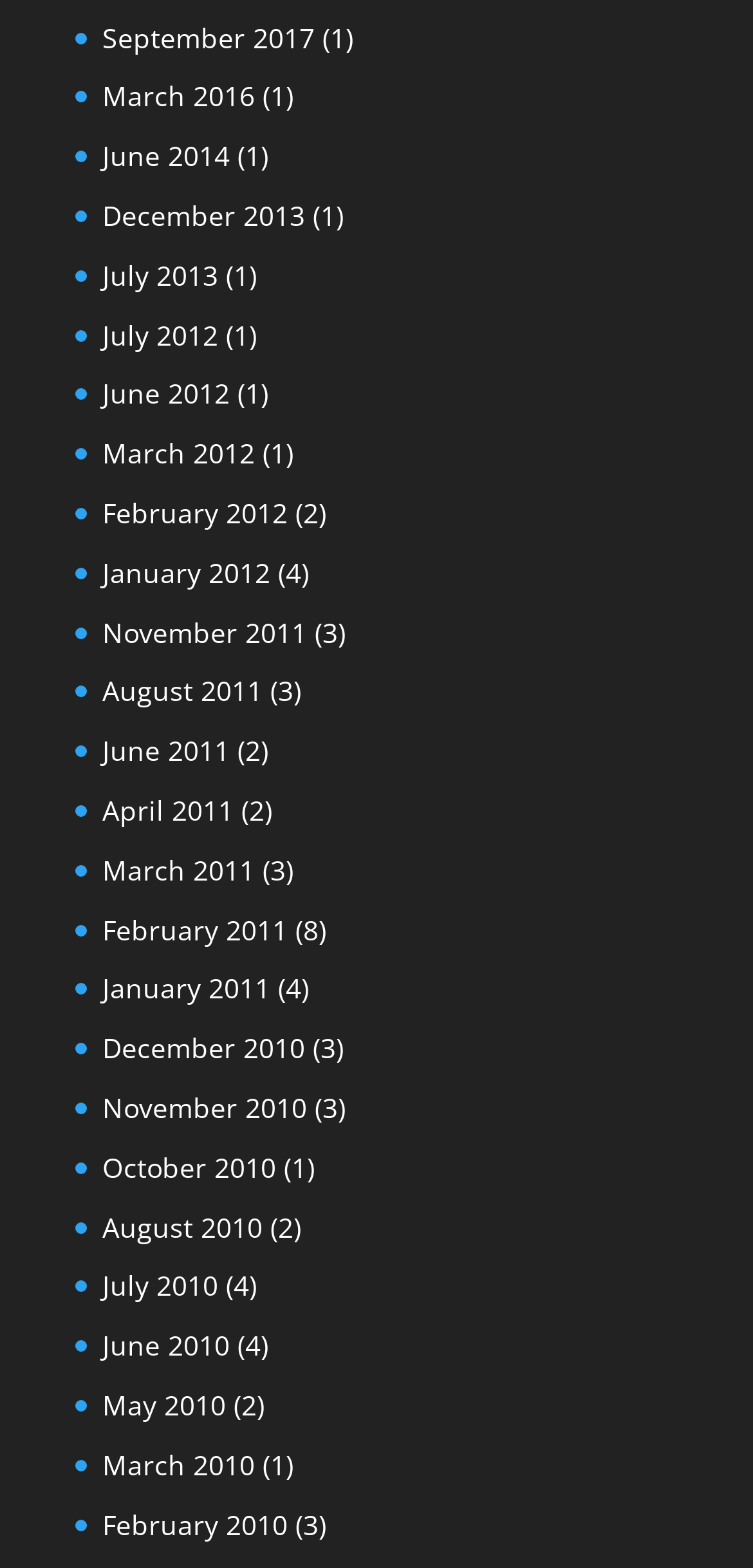Find the bounding box coordinates for the area that must be clicked to perform this action: "Check July 2012".

[0.136, 0.201, 0.29, 0.225]